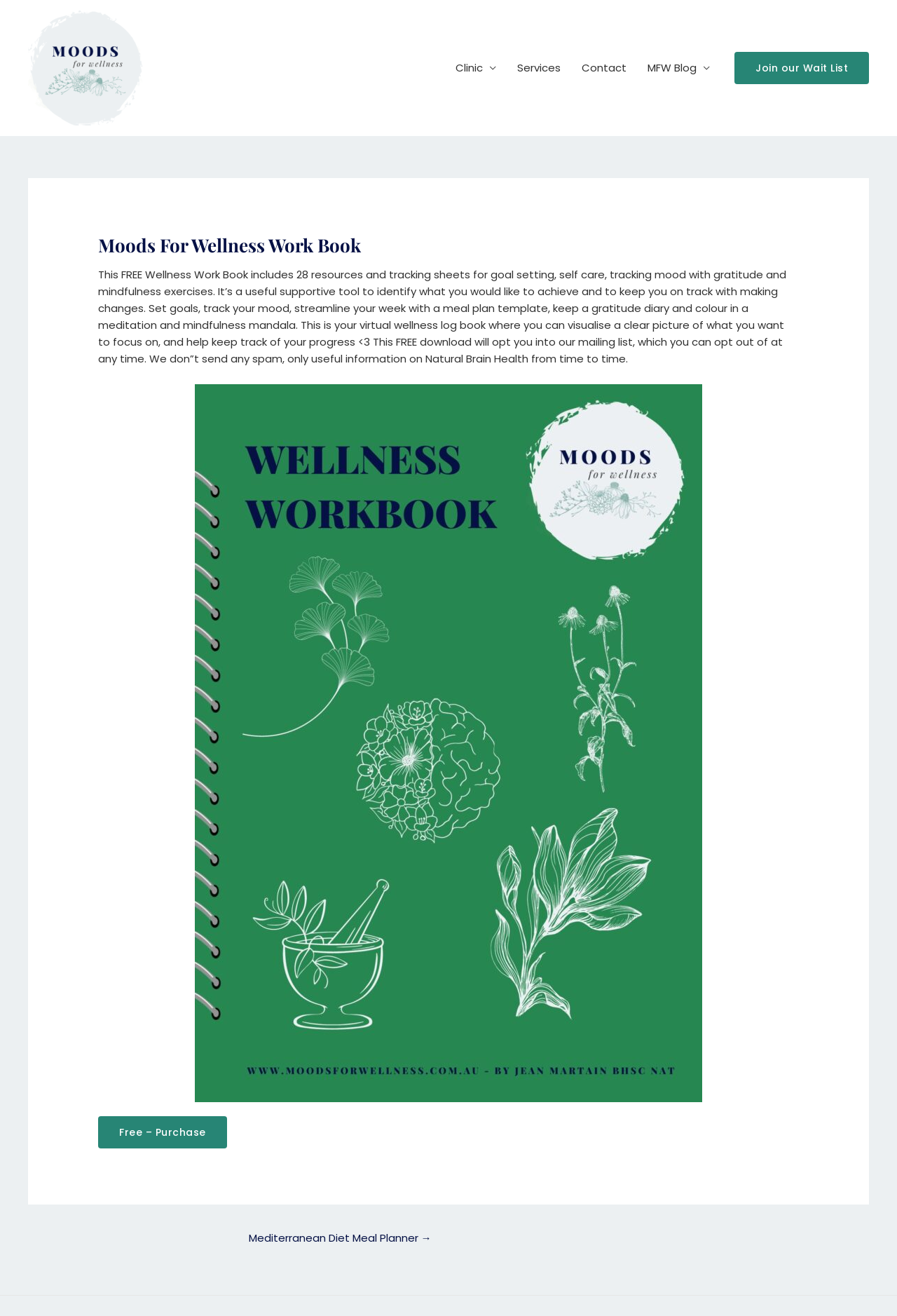What is the purpose of the workbook?
Using the visual information, answer the question in a single word or phrase.

To track progress and set goals